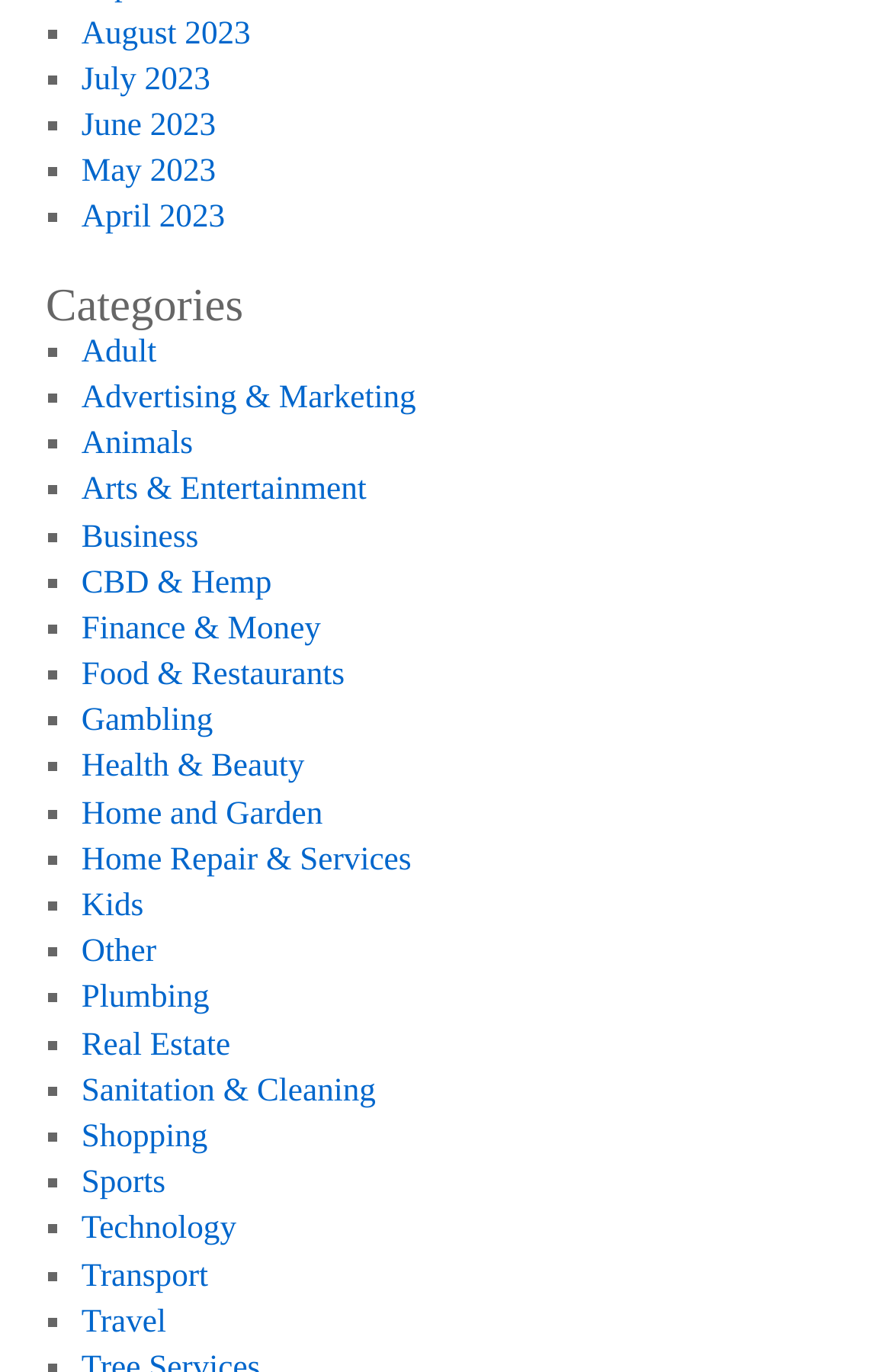Provide the bounding box for the UI element matching this description: "Sports".

[0.091, 0.912, 0.186, 0.939]